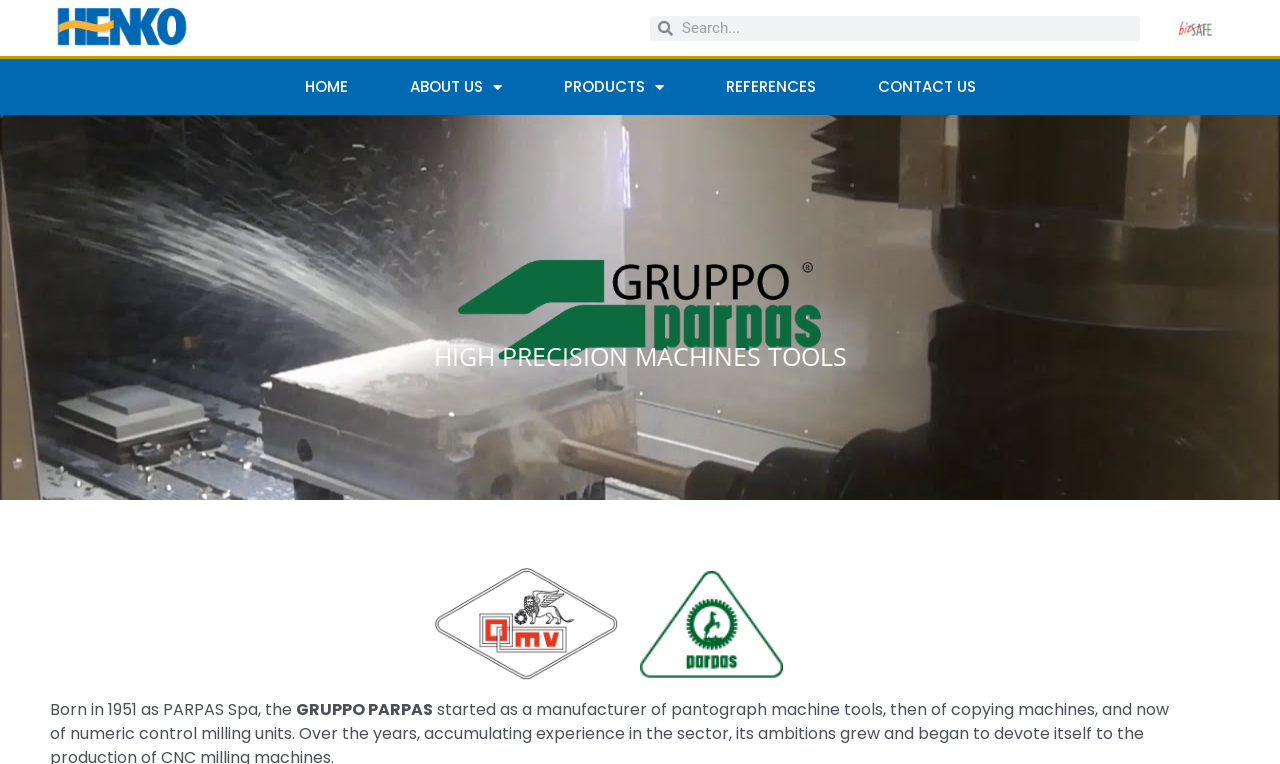Answer the question below in one word or phrase:
What is the topic of the main content?

High precision machines tools